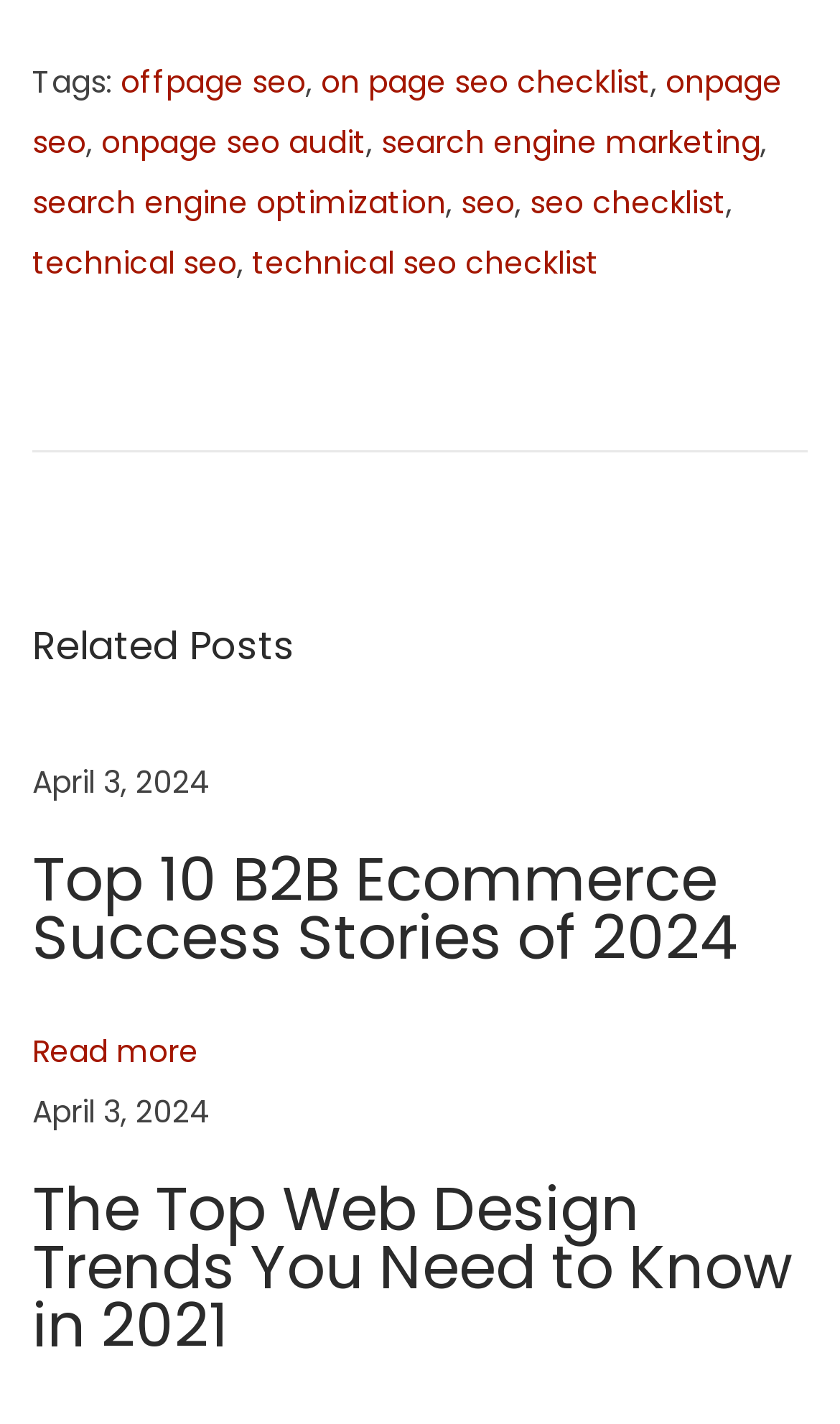What is the relationship between the links 'on page seo checklist' and 'onpage seo'?
Please provide a single word or phrase as your answer based on the screenshot.

They are related SEO topics